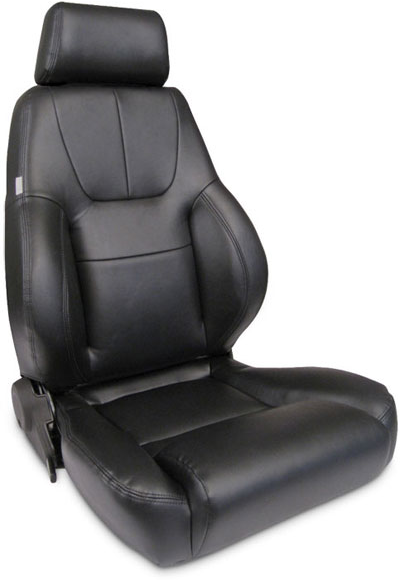What is the purpose of the high side bolsters?
Refer to the image and respond with a one-word or short-phrase answer.

Added support during driving